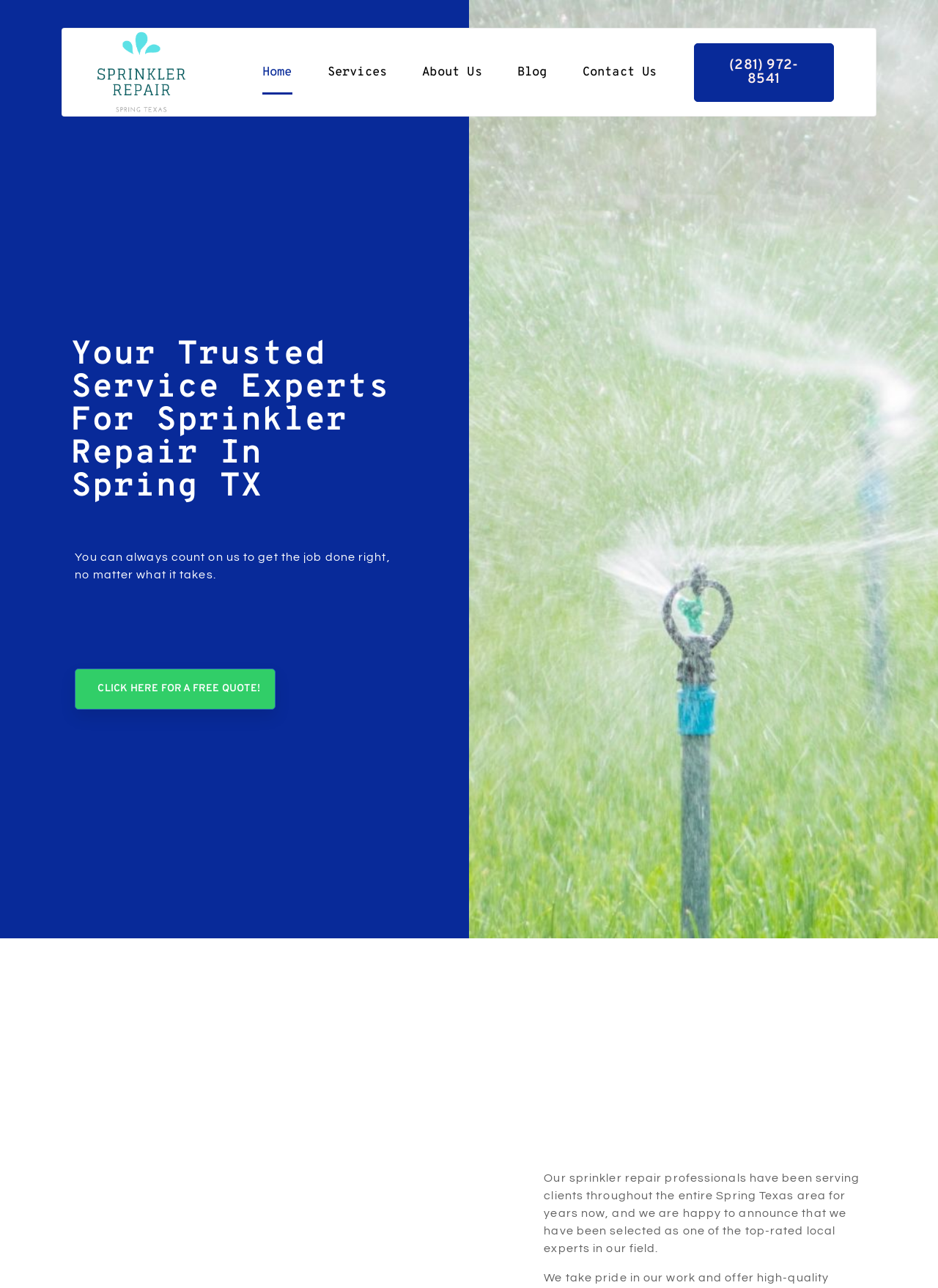What can you do by clicking the 'CLICK HERE' link?
Could you give a comprehensive explanation in response to this question?

I found this by looking at the link element 'CLICK HERE FOR A FREE QUOTE!' which suggests that clicking on it will lead to a free quote.